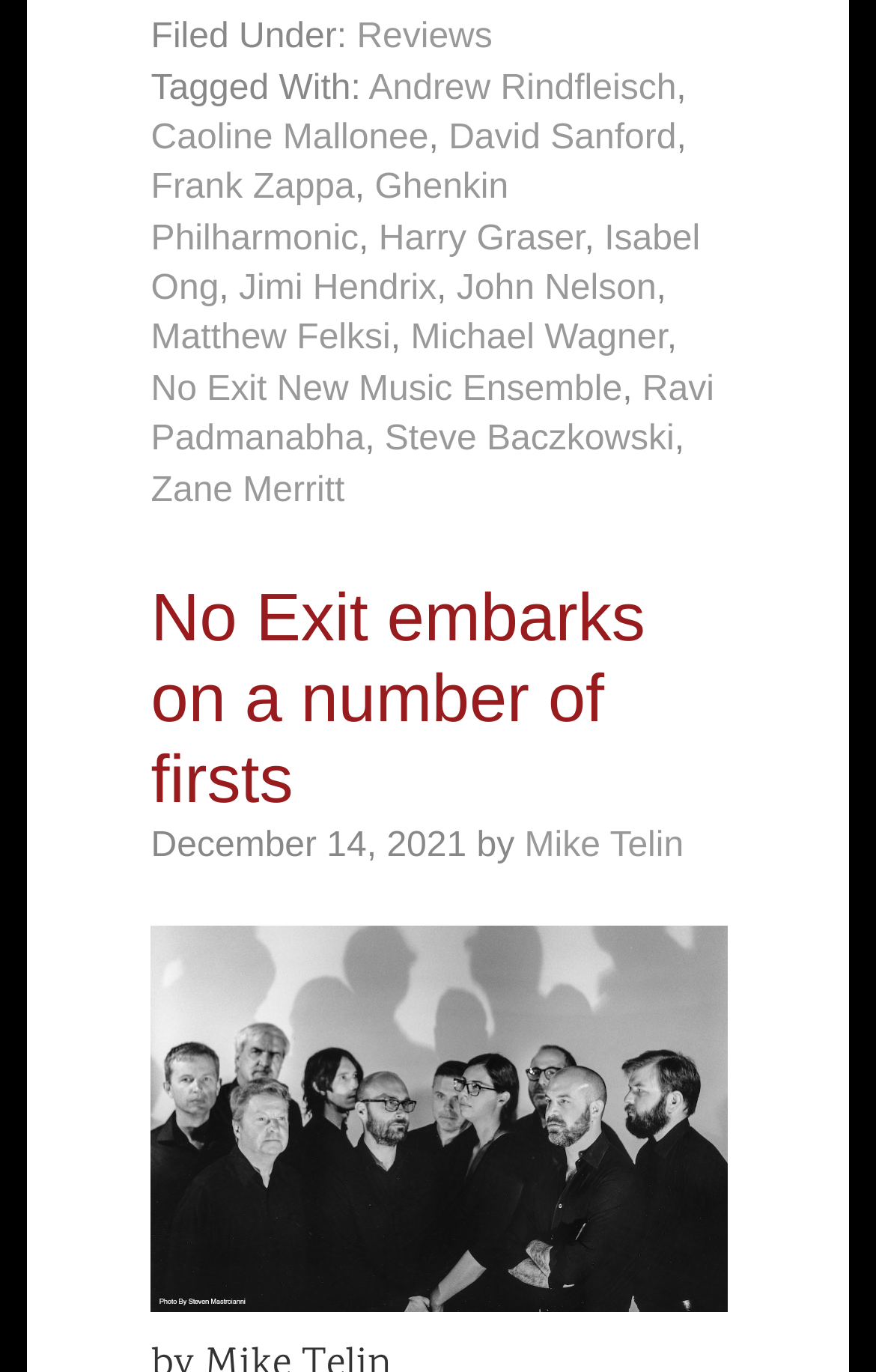Determine the bounding box for the UI element described here: "GeneratePress".

None